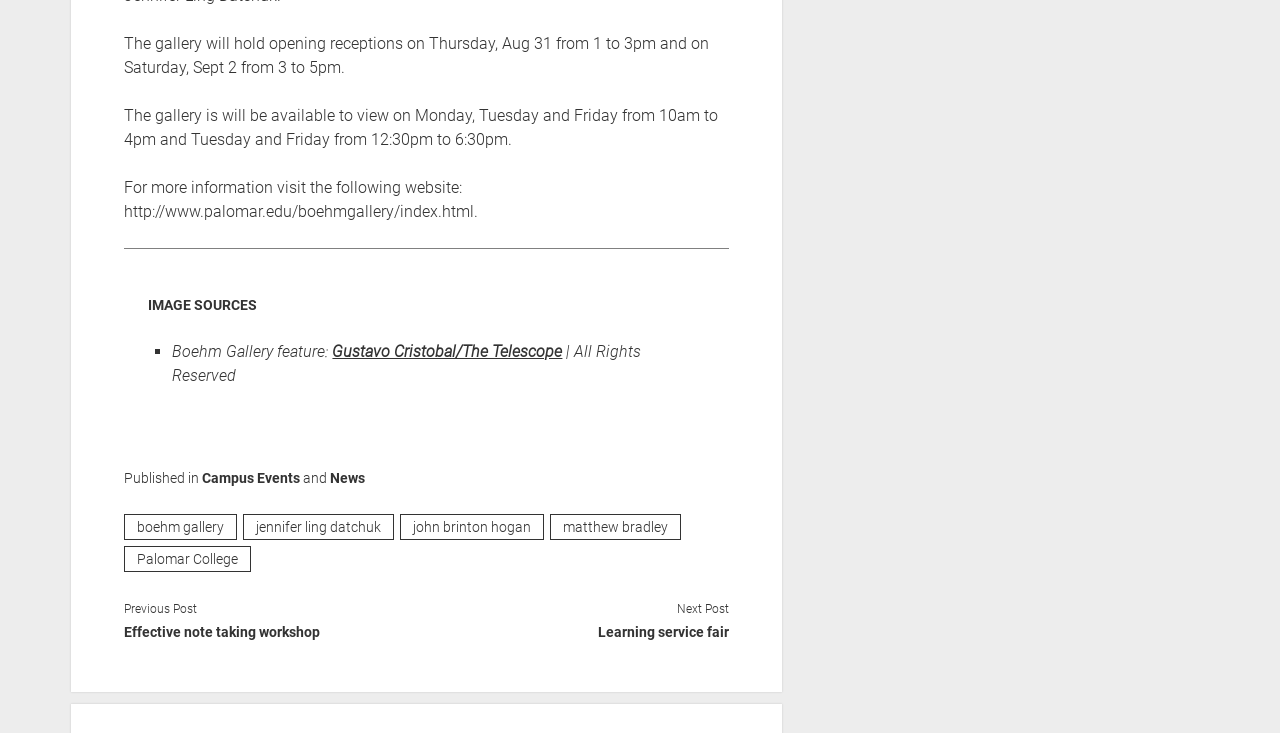Pinpoint the bounding box coordinates of the element that must be clicked to accomplish the following instruction: "view Campus Events". The coordinates should be in the format of four float numbers between 0 and 1, i.e., [left, top, right, bottom].

[0.158, 0.634, 0.235, 0.656]